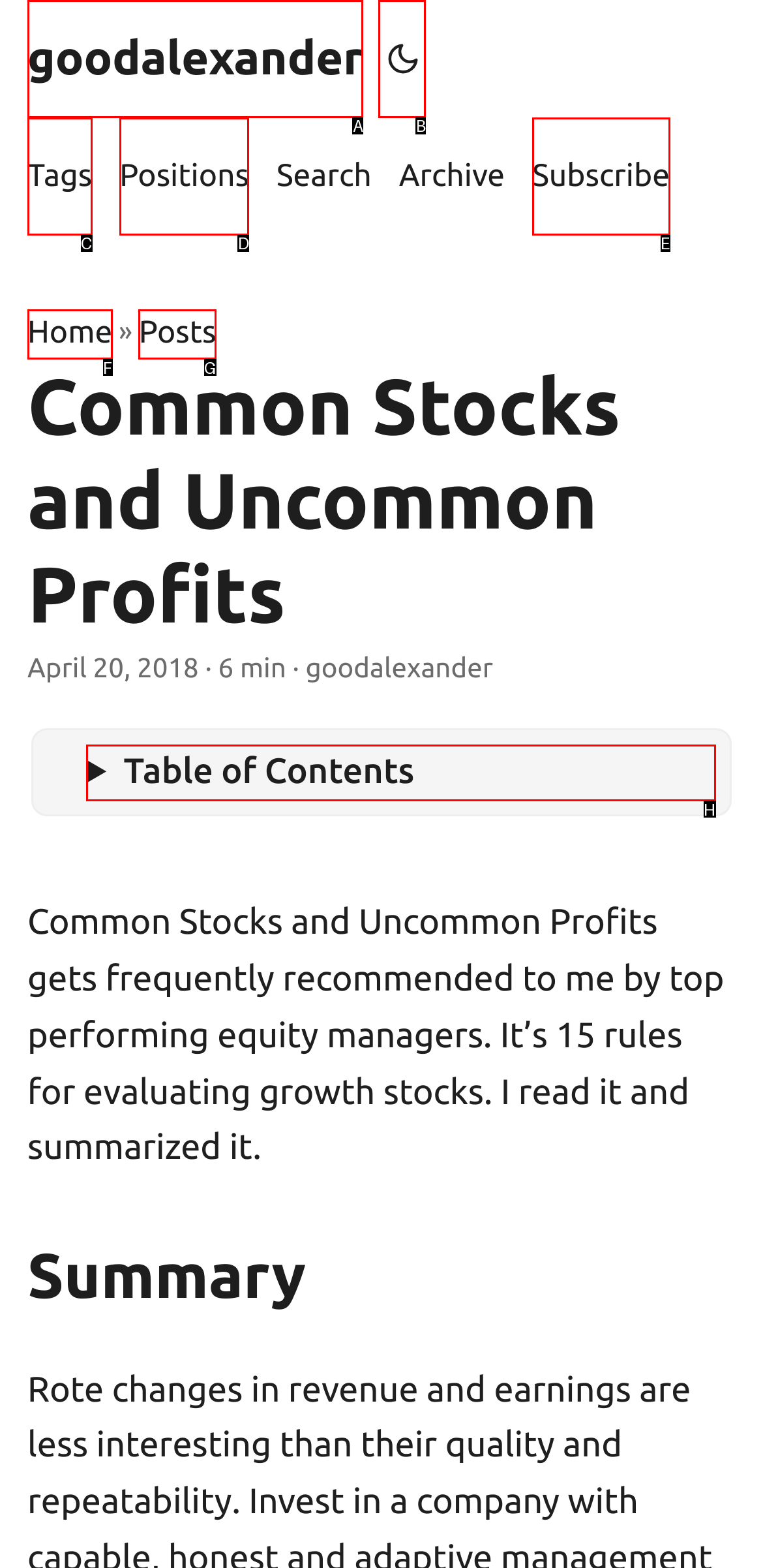Select the appropriate HTML element that needs to be clicked to finish the task: expand table of contents
Reply with the letter of the chosen option.

H